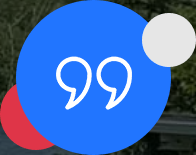Generate an in-depth description of the image you see.

The image features a stylized quotation mark icon, prominently displayed within a vibrant circular background. The design incorporates a bright blue color for the main circle, highlighting the quotation marks in white, symbolizing commentary or feedback. Accompanying the blue circle are two smaller circles in red and gray, enhancing the visual appeal. This graphic likely serves as an indicator for the testimonials section of the "FORK IN THE ROAD RV PARK" webpage, encouraging visitors to read the experiences shared by past guests. The park is noted for its exceptional location near Lake Fork, a top destination for fishing enthusiasts, making the testimonials particularly valuable for potential visitors looking for an authentic experience.